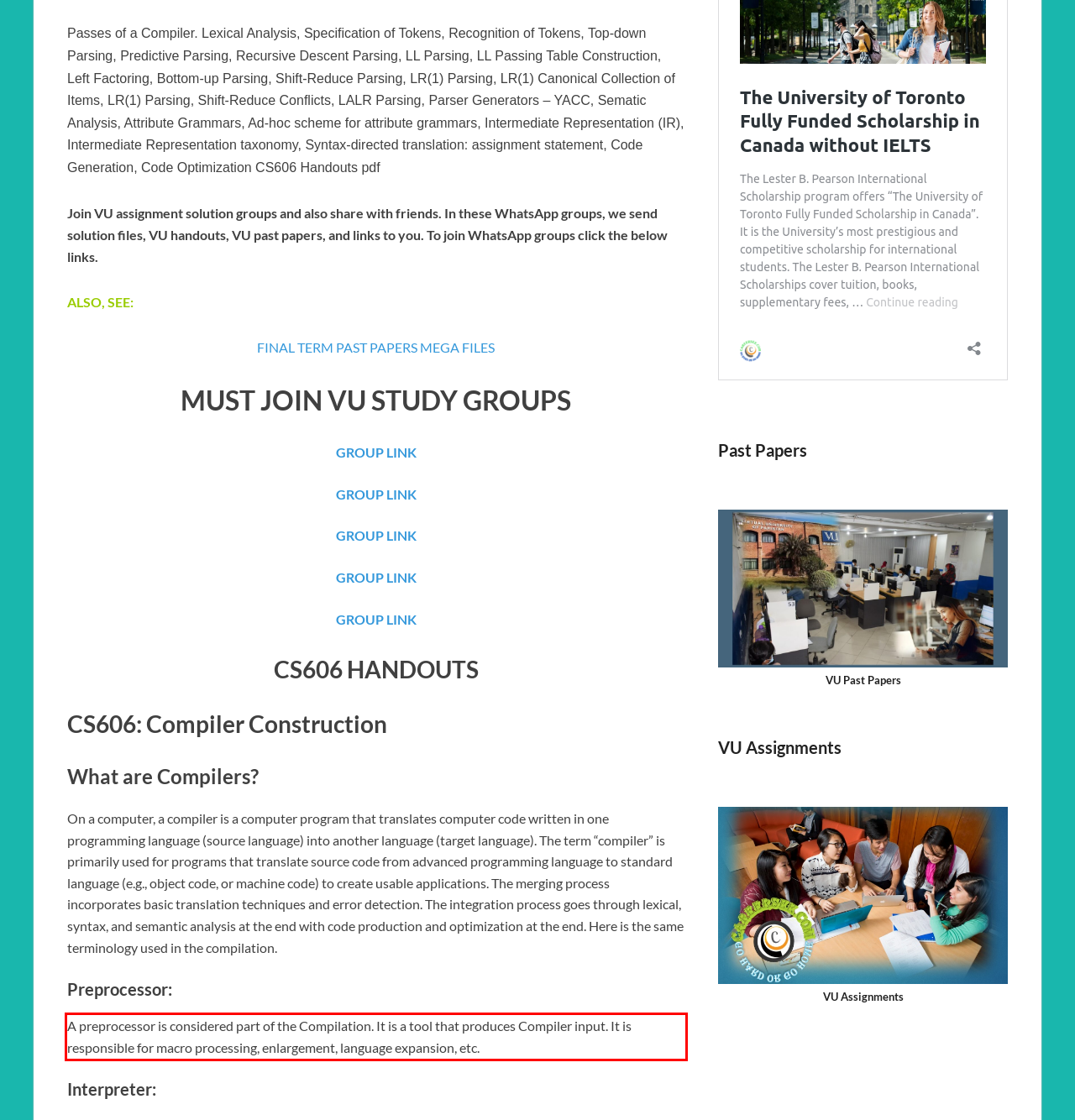You are looking at a screenshot of a webpage with a red rectangle bounding box. Use OCR to identify and extract the text content found inside this red bounding box.

A preprocessor is considered part of the Compilation. It is a tool that produces Compiler input. It is responsible for macro processing, enlargement, language expansion, etc.